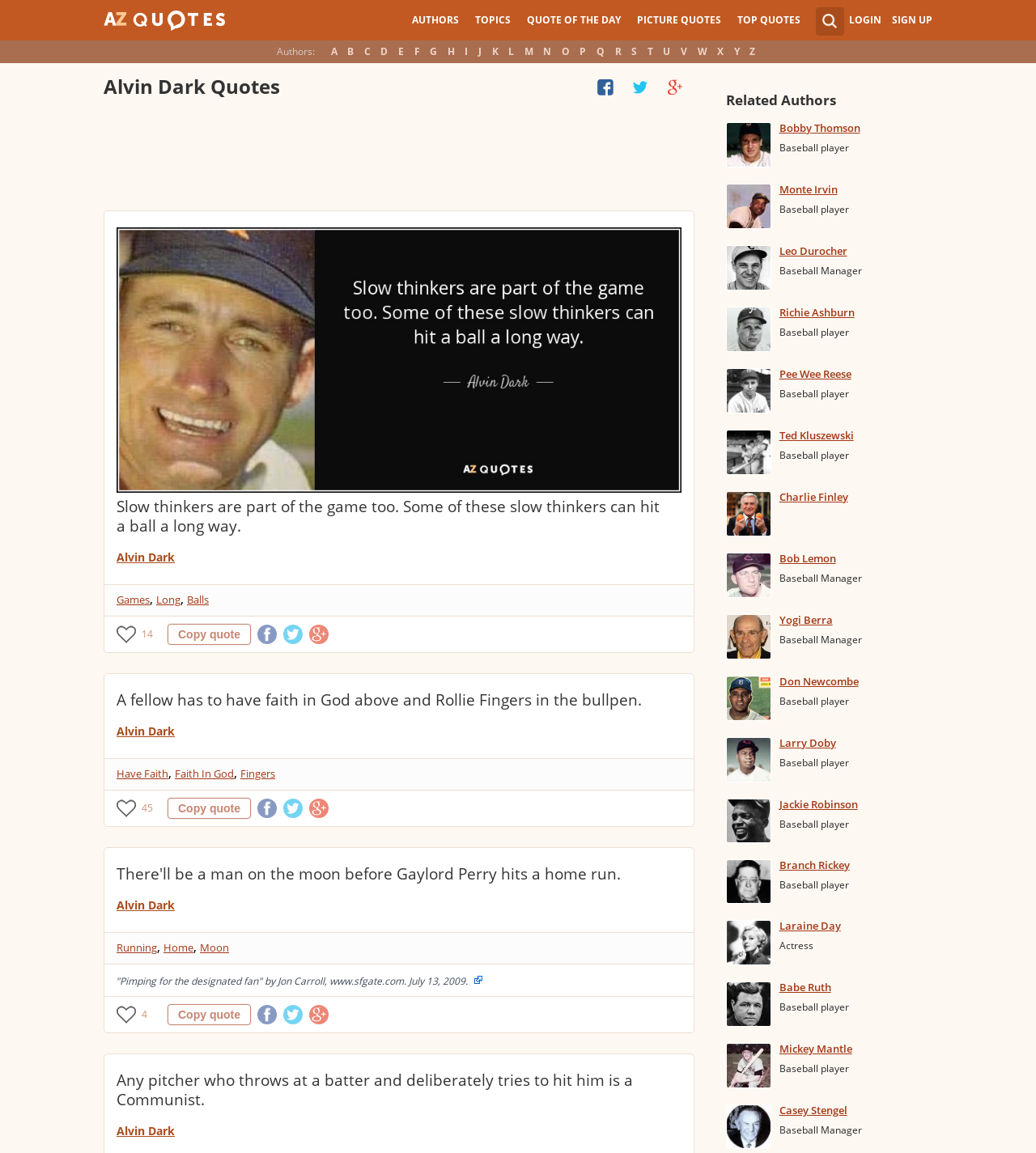Articulate a complete and detailed caption of the webpage elements.

This webpage is dedicated to showcasing quotes from Alvin Dark, a famous baseball player. At the top of the page, there is a navigation menu with links to various sections, including "Authors", "Topics", "Quote of the Day", and more. Below the navigation menu, there is a heading that reads "Alvin Dark Quotes".

The main content of the page is divided into sections, each featuring a quote from Alvin Dark. There are three quotes on the page, each with a similar layout. Each quote is displayed in a box with a white background, and below the quote, there are links to share the quote, copy the quote, and view more information about the quote.

The first quote reads, "Slow thinkers are part of the game too. Some of these slow thinkers can hit a ball a long way." Below the quote, there are links to Alvin Dark's name, the topic "Games", and the topic "Long". There is also a link to copy the quote and a button to share the quote on social media.

The second quote reads, "A fellow has to have faith in God above and Rollie Fingers in the bullpen." Below the quote, there are links to Alvin Dark's name, the topic "Have Faith", and the topic "Faith In God". There is also a link to copy the quote and a button to share the quote on social media.

The third quote reads, "There'll be a man on the moon before Gaylord Perry hits a home run." Below the quote, there are links to Alvin Dark's name, the topic "Running", and the topic "Home". There is also a link to copy the quote and a button to share the quote on social media.

At the bottom of the page, there is a section with a quote from Jon Carroll, a journalist, and a link to the original article. There is also an image next to the quote.

Throughout the page, there are several advertisements and promotional links, including a banner ad at the top of the page and several links to sign up or log in to the website.